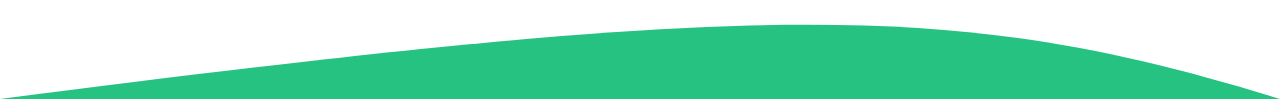Describe every important feature and element in the image comprehensively.

The image features a smooth, stylized wave in a vibrant shade of green, creating a dynamic and engaging visual element that emphasizes a modern and welcoming aesthetic. This design likely serves to enhance the overall appearance of the webpage, providing a fresh and lively backdrop. The wave's curvature adds a sense of motion and fluidity, inviting viewers to explore the content presented alongside it, which relates to schedule changes for a program called REACH. This program is intended for parents and guardians to communicate attendance-related updates, showcasing an organized and user-friendly approach to managing their children's schedules. The integration of this graphic element effectively complements the informational and administrative aspects of the site.